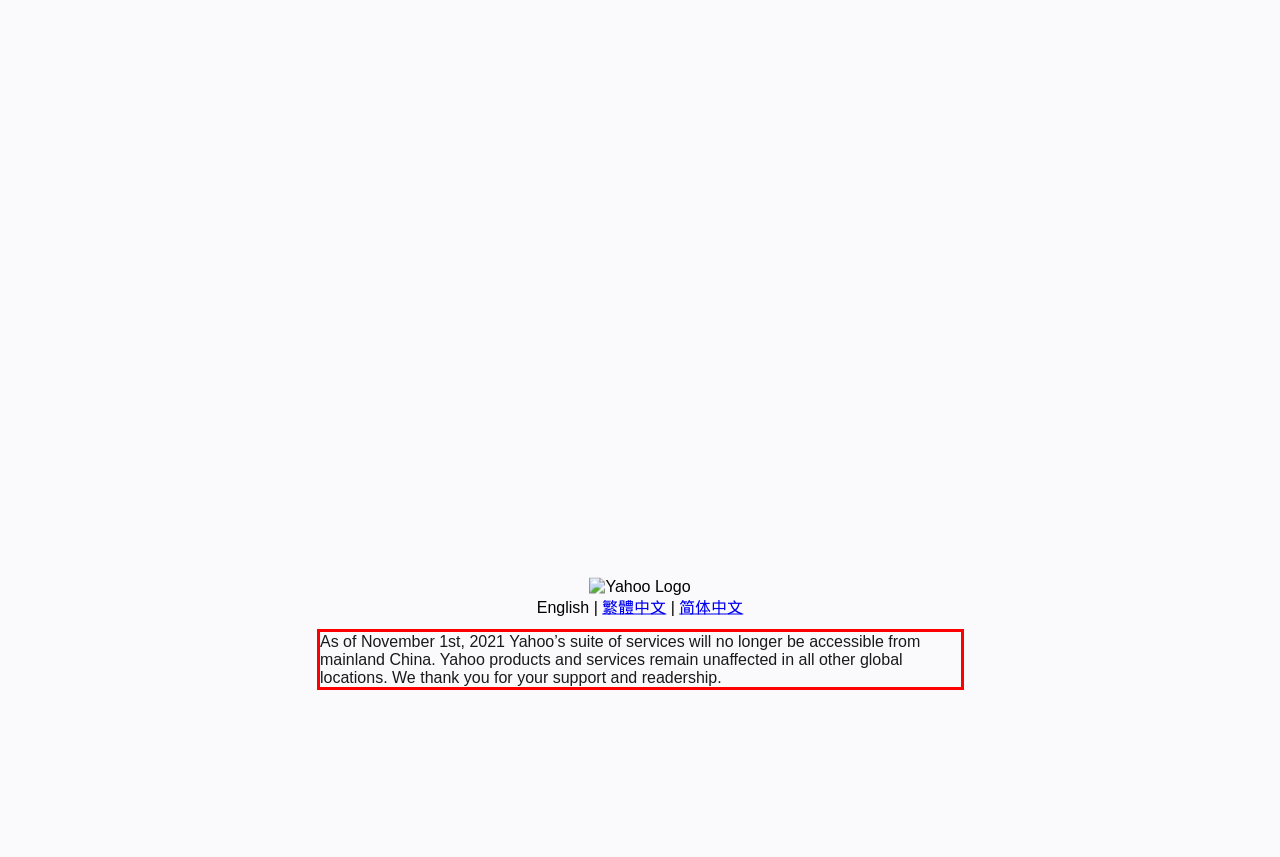You are given a screenshot with a red rectangle. Identify and extract the text within this red bounding box using OCR.

As of November 1st, 2021 Yahoo’s suite of services will no longer be accessible from mainland China. Yahoo products and services remain unaffected in all other global locations. We thank you for your support and readership.